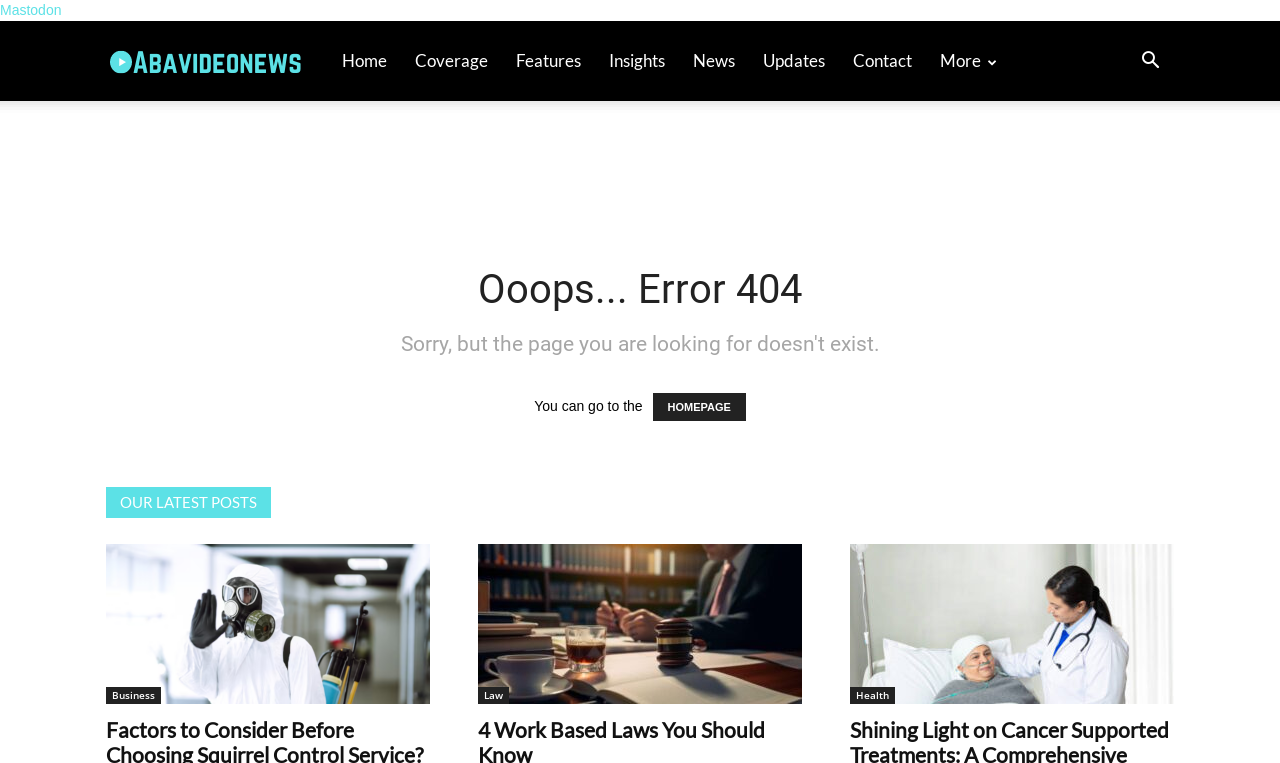Please determine the bounding box coordinates of the section I need to click to accomplish this instruction: "go to homepage".

[0.51, 0.515, 0.583, 0.552]